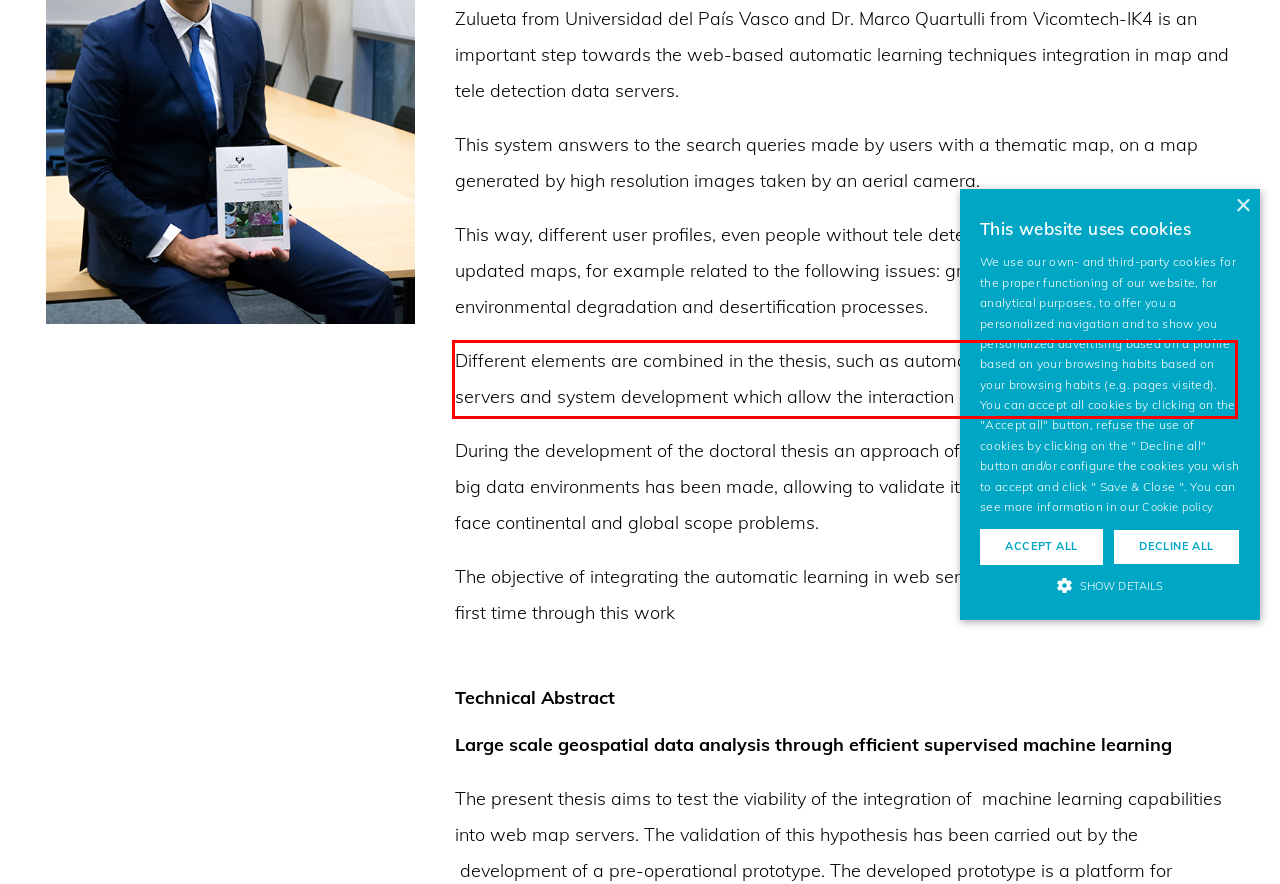Identify the text inside the red bounding box in the provided webpage screenshot and transcribe it.

Different elements are combined in the thesis, such as automatic learning techniques, map servers and system development which allow the interaction of the user with the system.